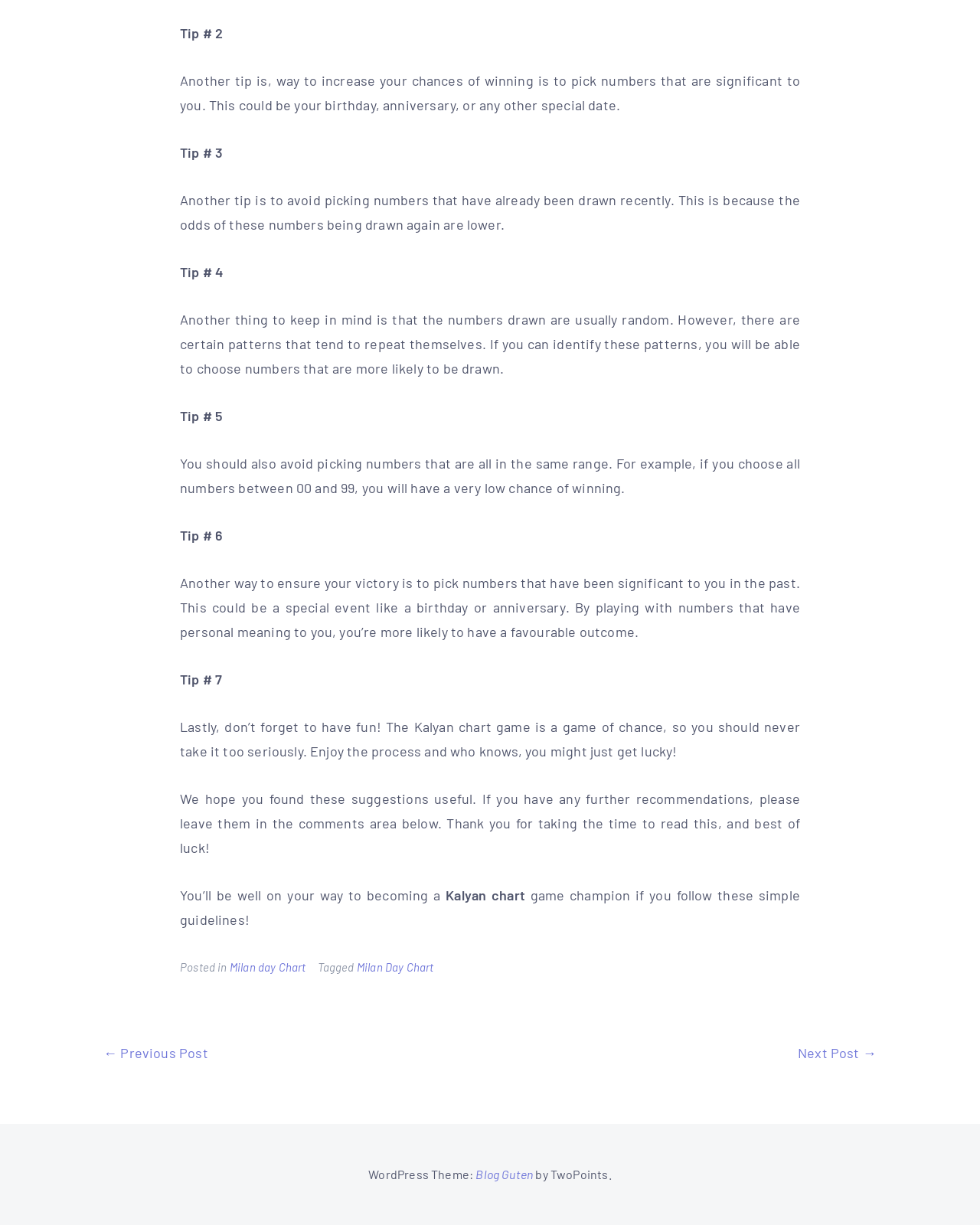Answer briefly with one word or phrase:
What is the advice given in Tip #7?

Have fun